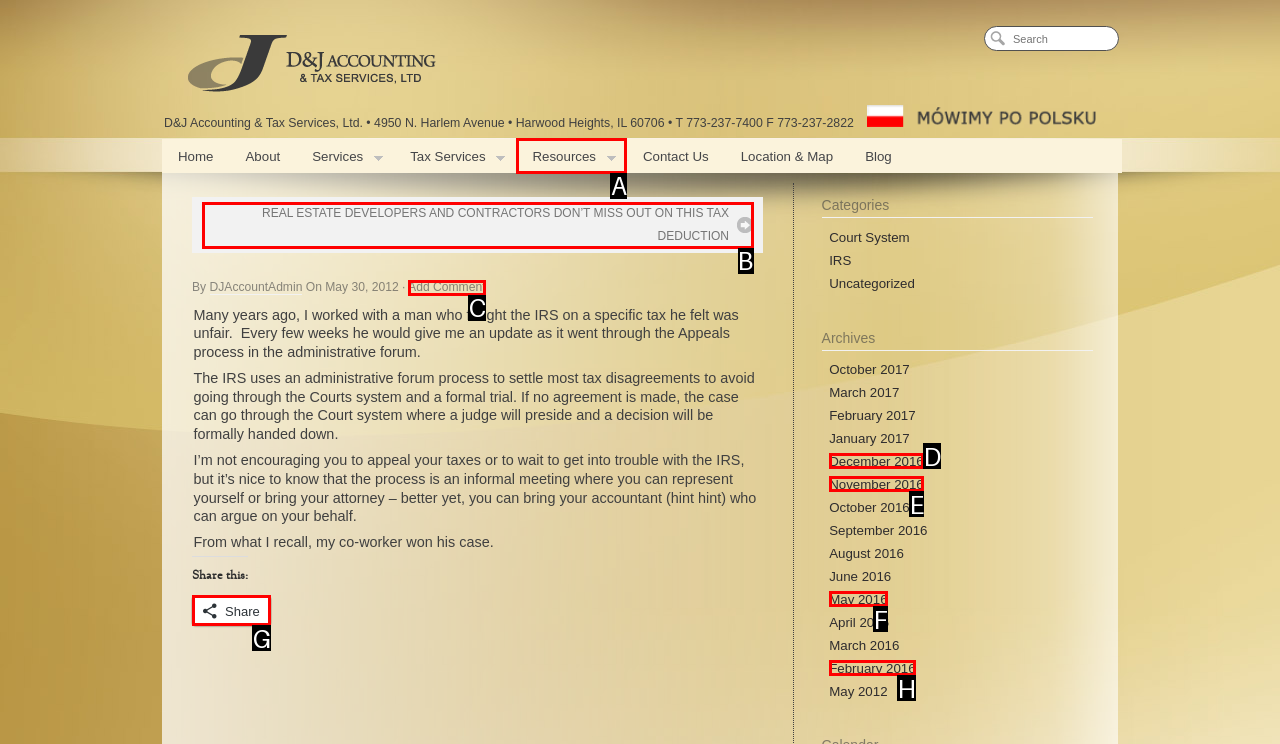Select the option that fits this description: Add Comment
Answer with the corresponding letter directly.

C